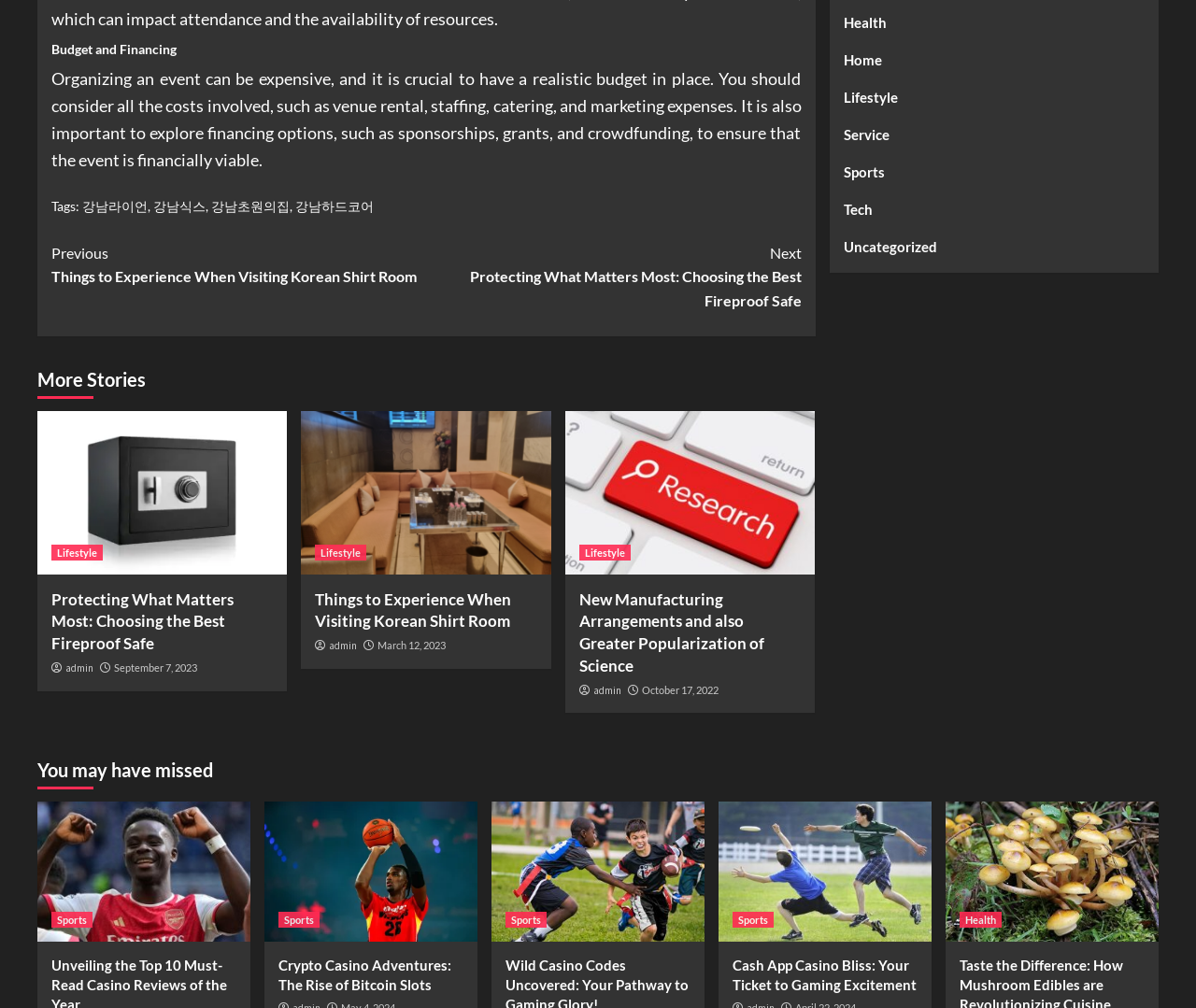Extract the bounding box coordinates for the UI element described as: "alt="Gangnam, 강남사라있네"".

[0.252, 0.407, 0.461, 0.57]